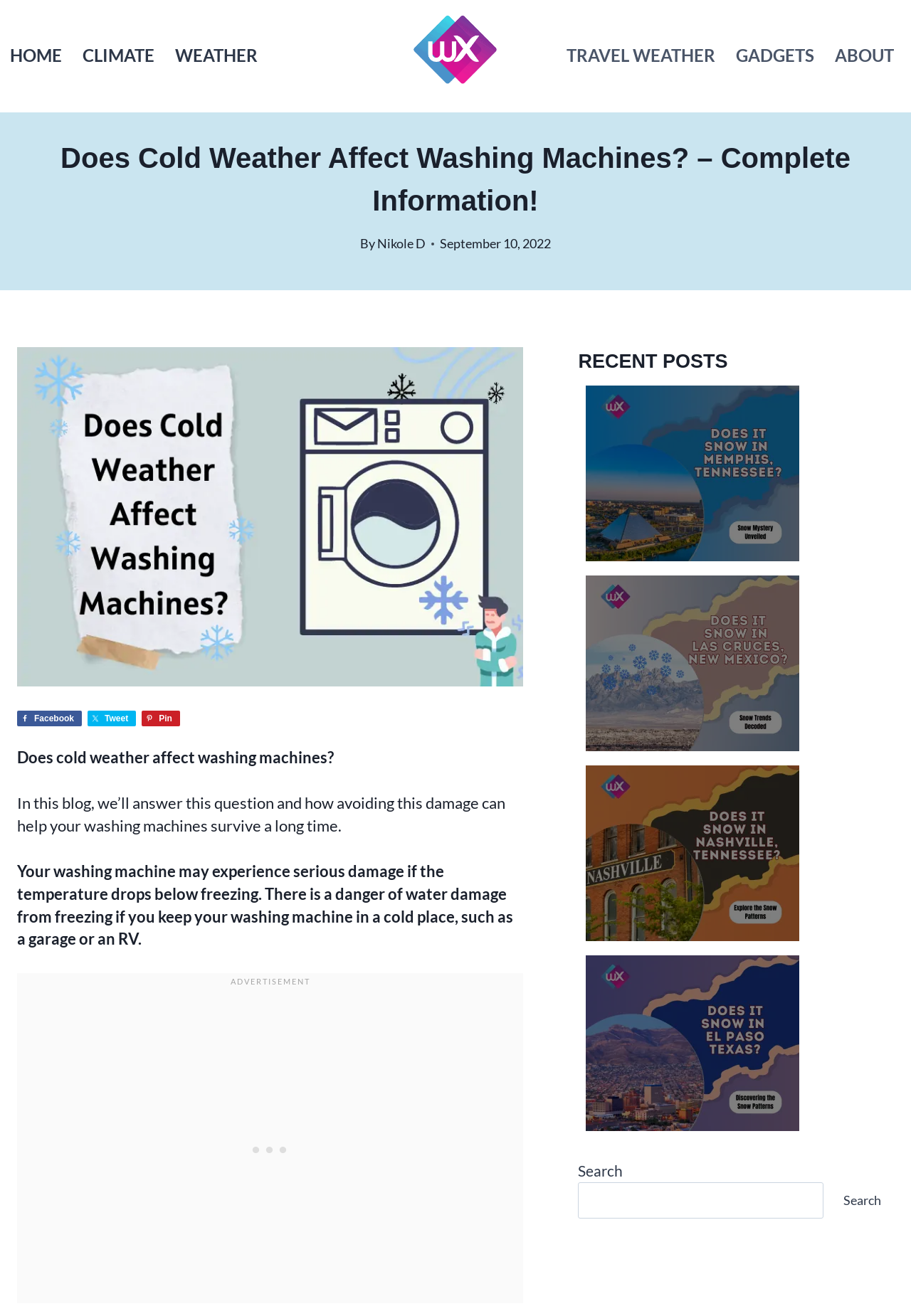What is the topic of the article?
Answer briefly with a single word or phrase based on the image.

Cold weather affecting washing machines